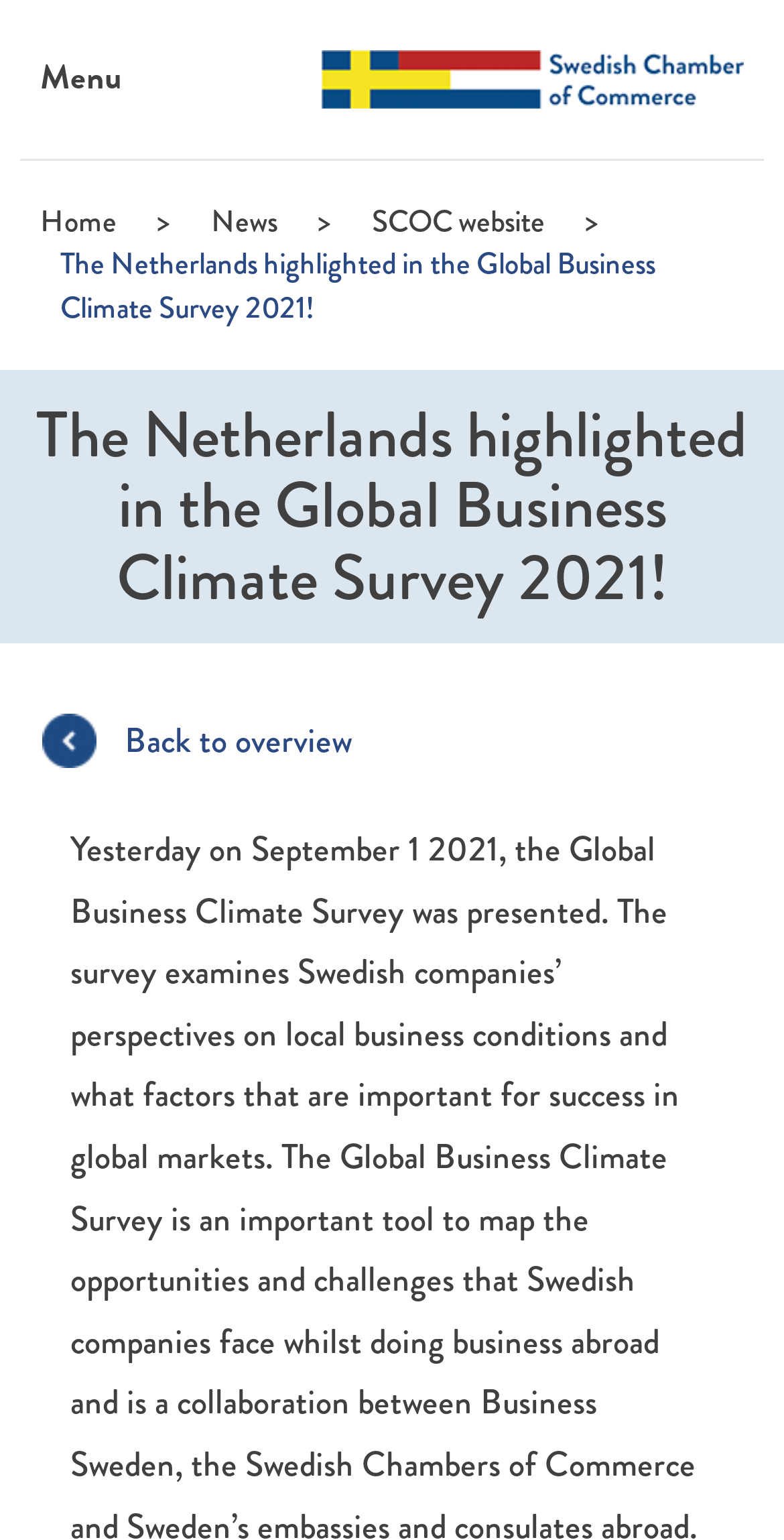For the element described, predict the bounding box coordinates as (top-left x, top-left y, bottom-right x, bottom-right y). All values should be between 0 and 1. Element description: Back to overview

[0.051, 0.457, 0.482, 0.507]